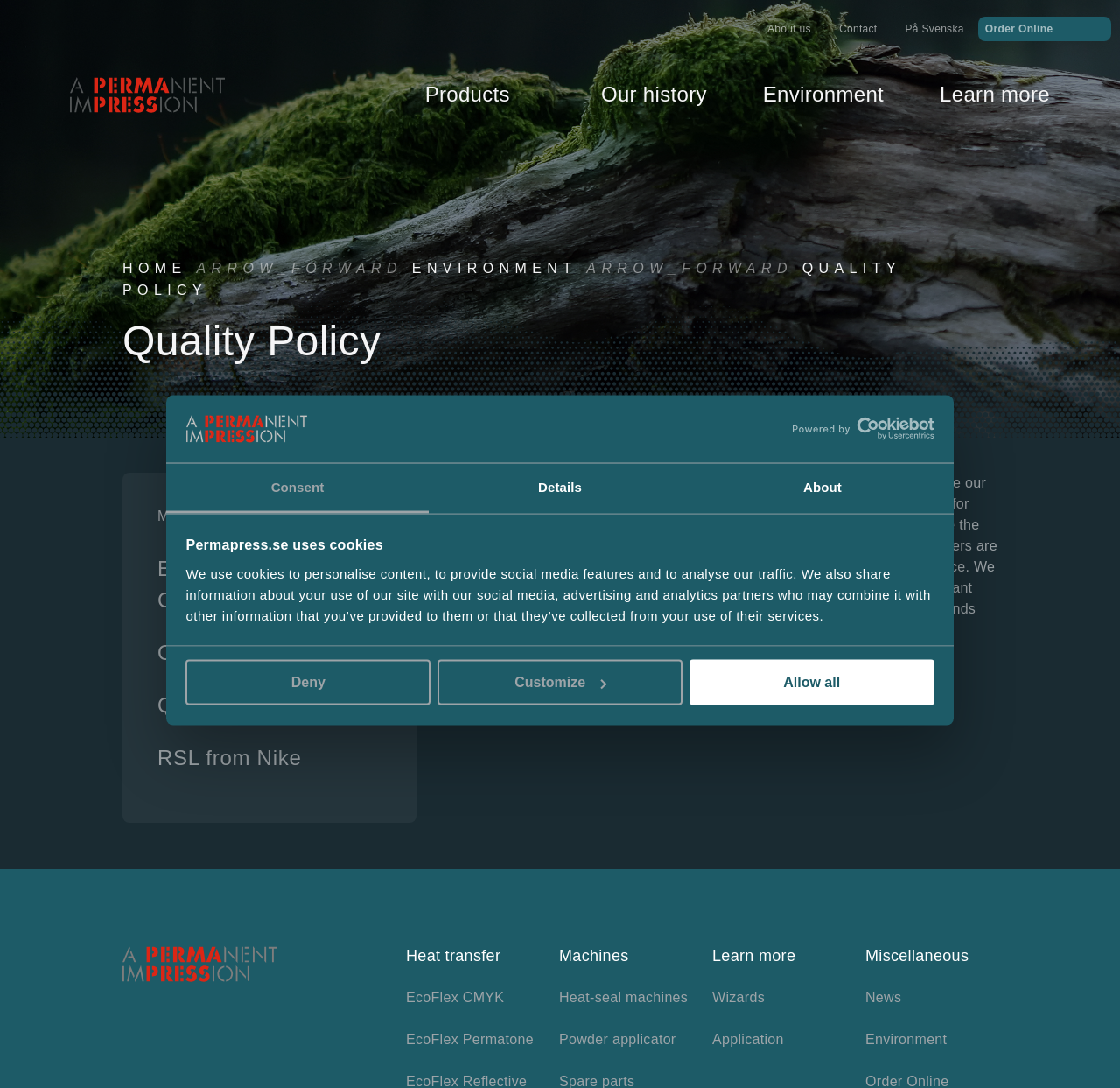Please identify the bounding box coordinates of the element I need to click to follow this instruction: "Click the 'About us' link".

[0.685, 0.019, 0.724, 0.034]